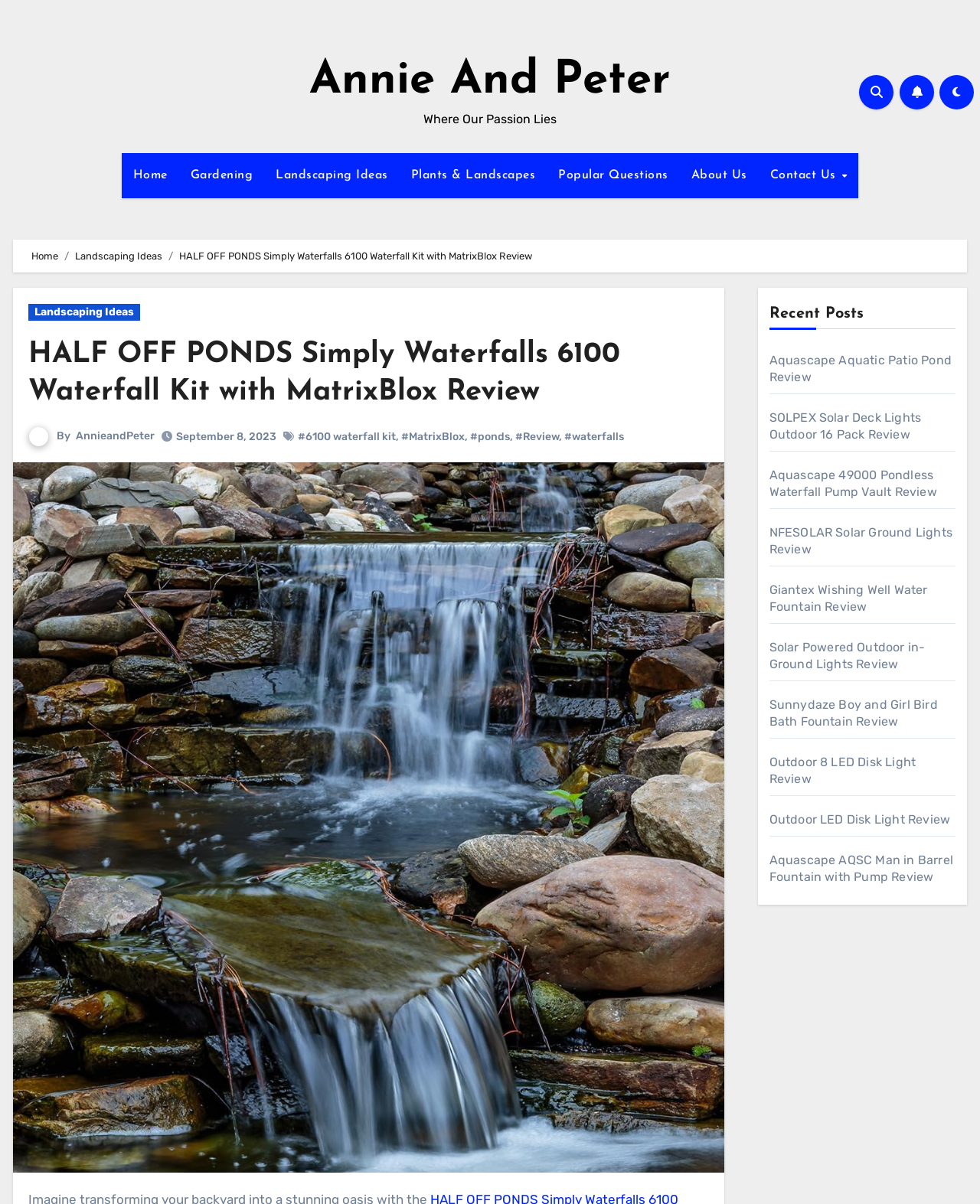Given the webpage screenshot, identify the bounding box of the UI element that matches this description: "September 8, 2023".

[0.18, 0.357, 0.282, 0.368]